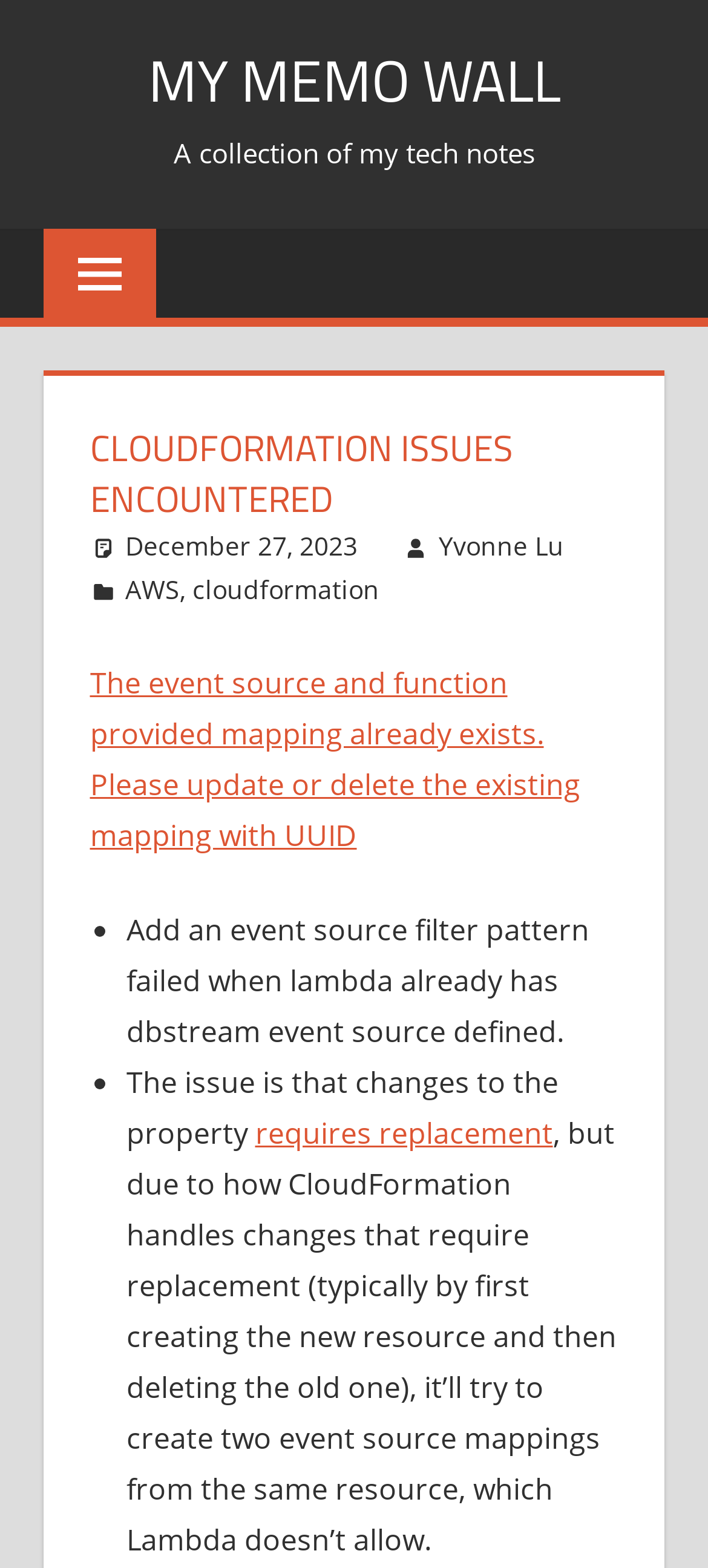Please extract and provide the main headline of the webpage.

CLOUDFORMATION ISSUES ENCOUNTERED